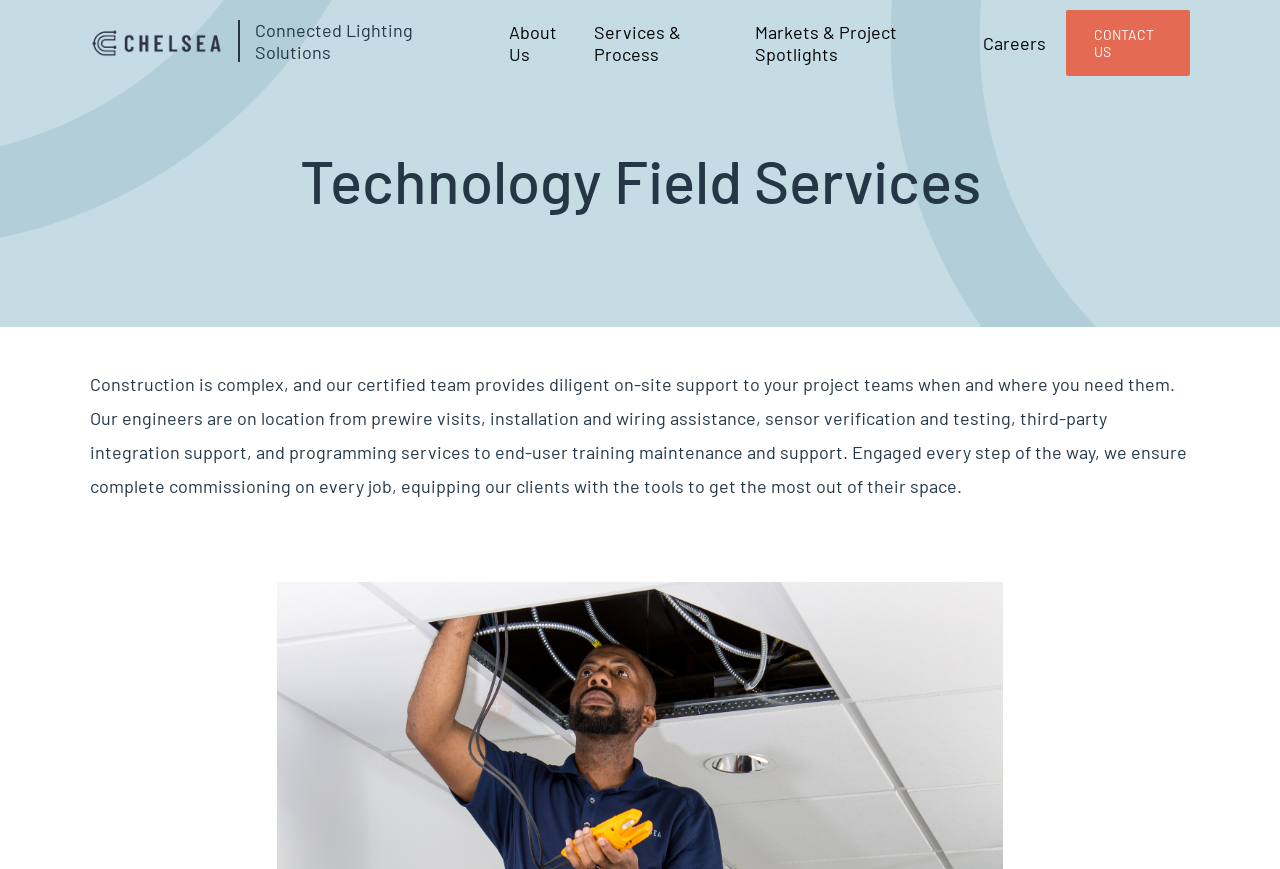Determine the bounding box coordinates for the HTML element described here: "Markets & Project Spotlights".

[0.59, 0.024, 0.753, 0.075]